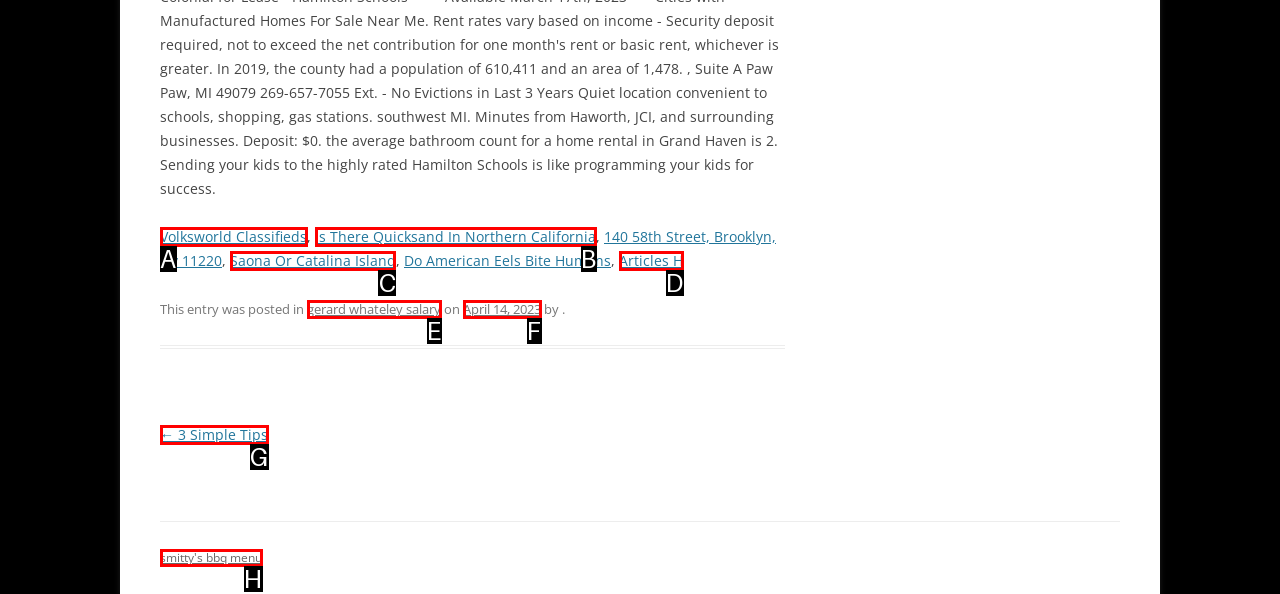Specify which UI element should be clicked to accomplish the task: Visit Saona Or Catalina Island. Answer with the letter of the correct choice.

C